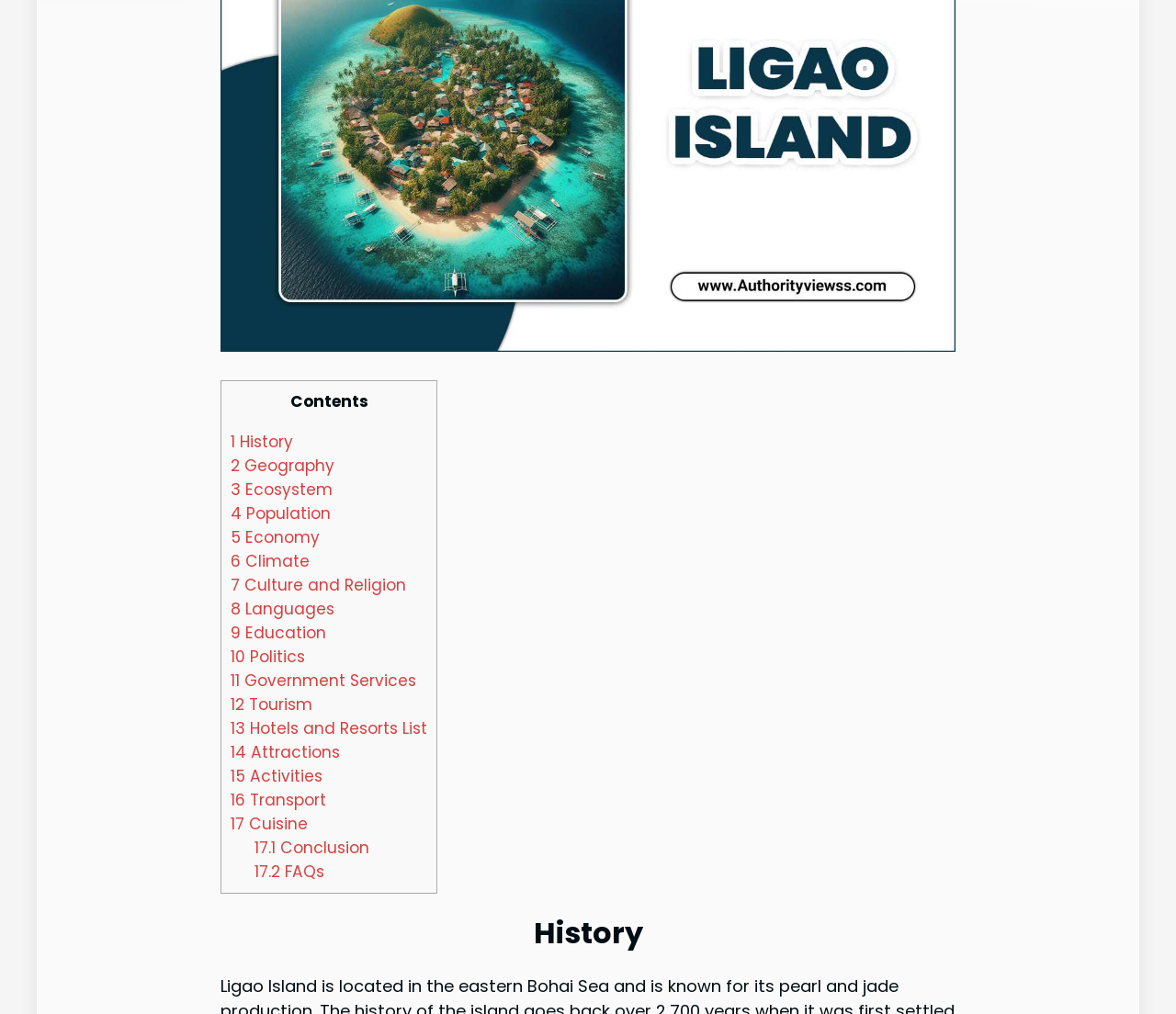Pinpoint the bounding box coordinates of the clickable area needed to execute the instruction: "learn about ecosystem". The coordinates should be specified as four float numbers between 0 and 1, i.e., [left, top, right, bottom].

[0.196, 0.472, 0.283, 0.494]